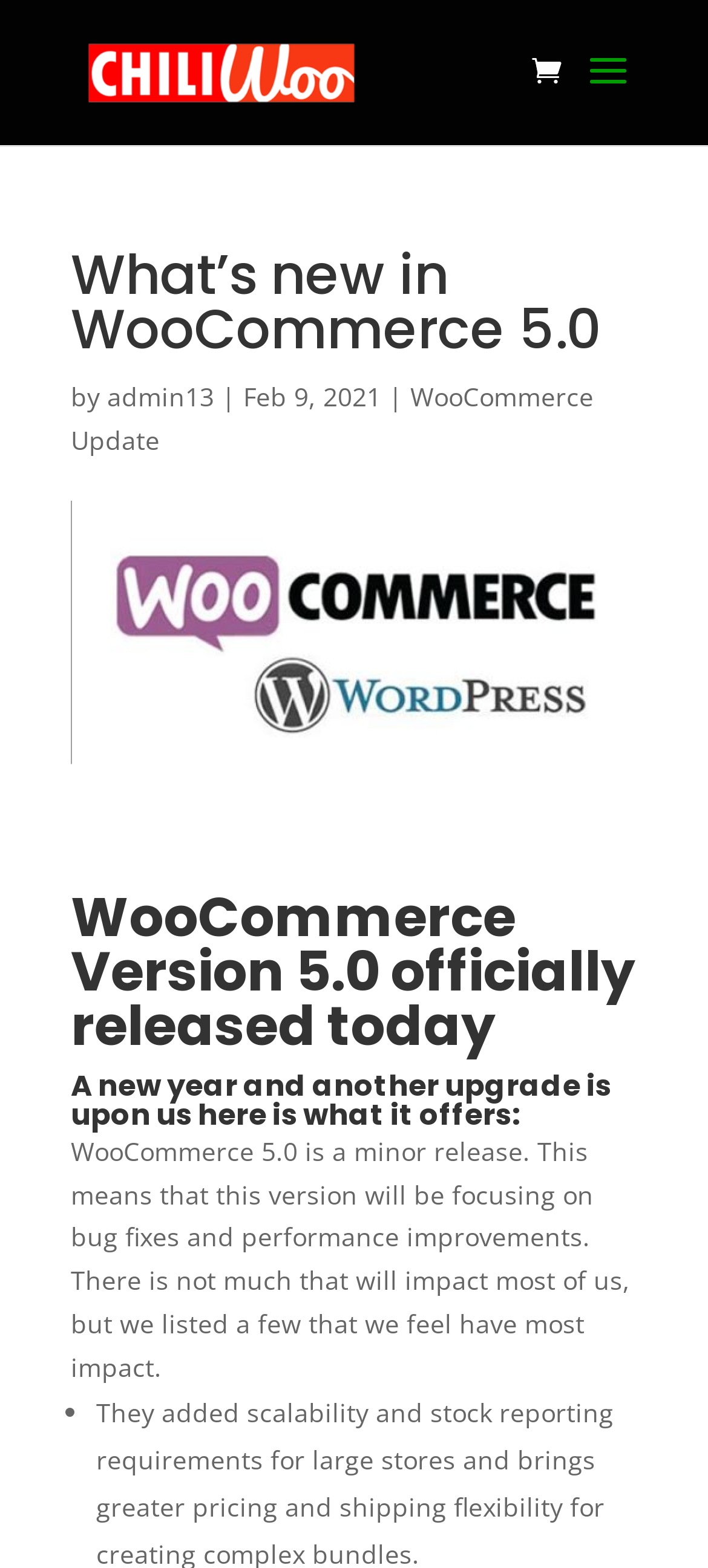Give a concise answer using one word or a phrase to the following question:
What type of release is WooCommerce 5.0?

minor release